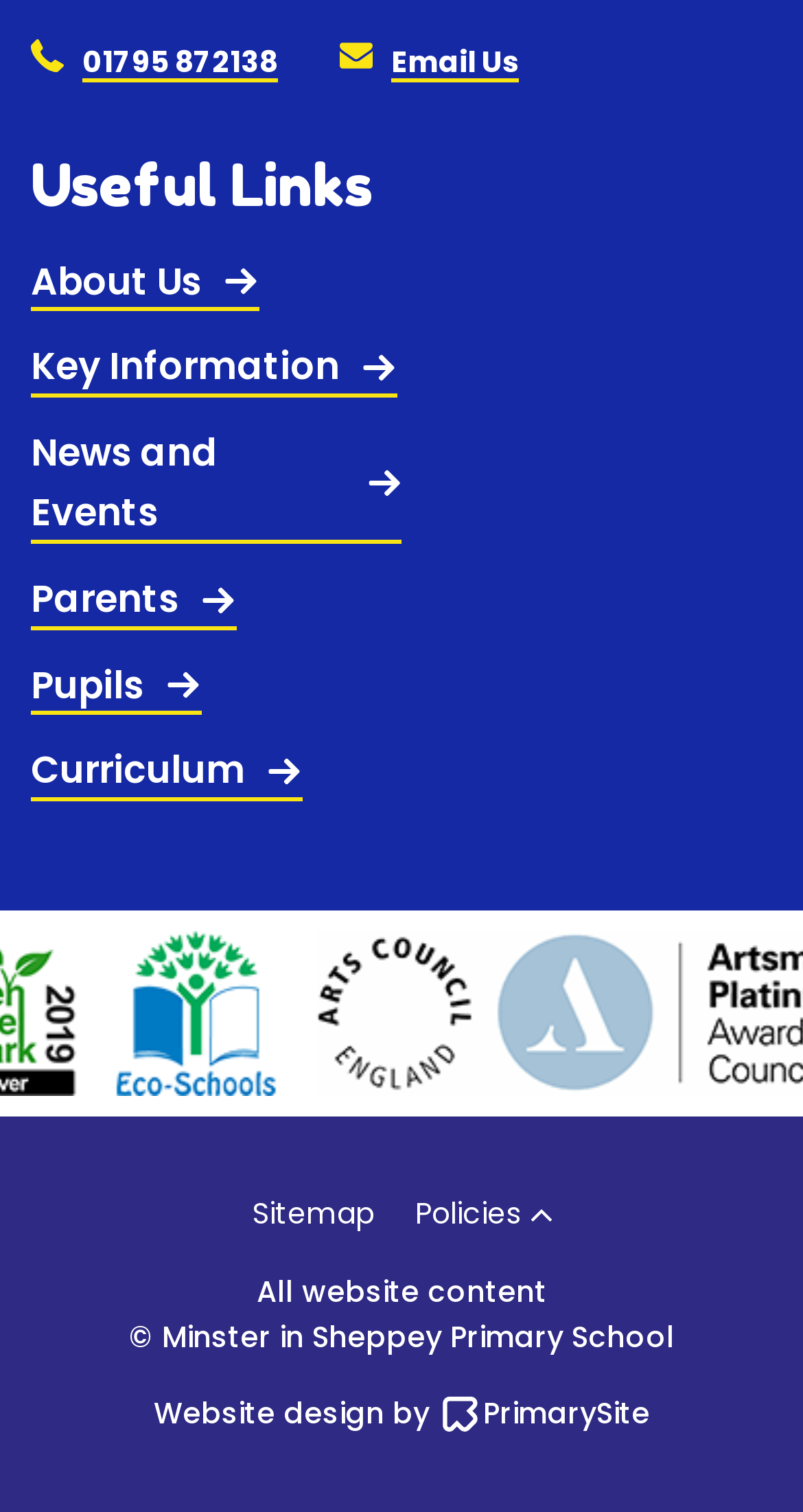What is the phone number provided?
Could you please answer the question thoroughly and with as much detail as possible?

I found the phone number '01795 872138' next to a phone icon, which is likely a contact number for the school.